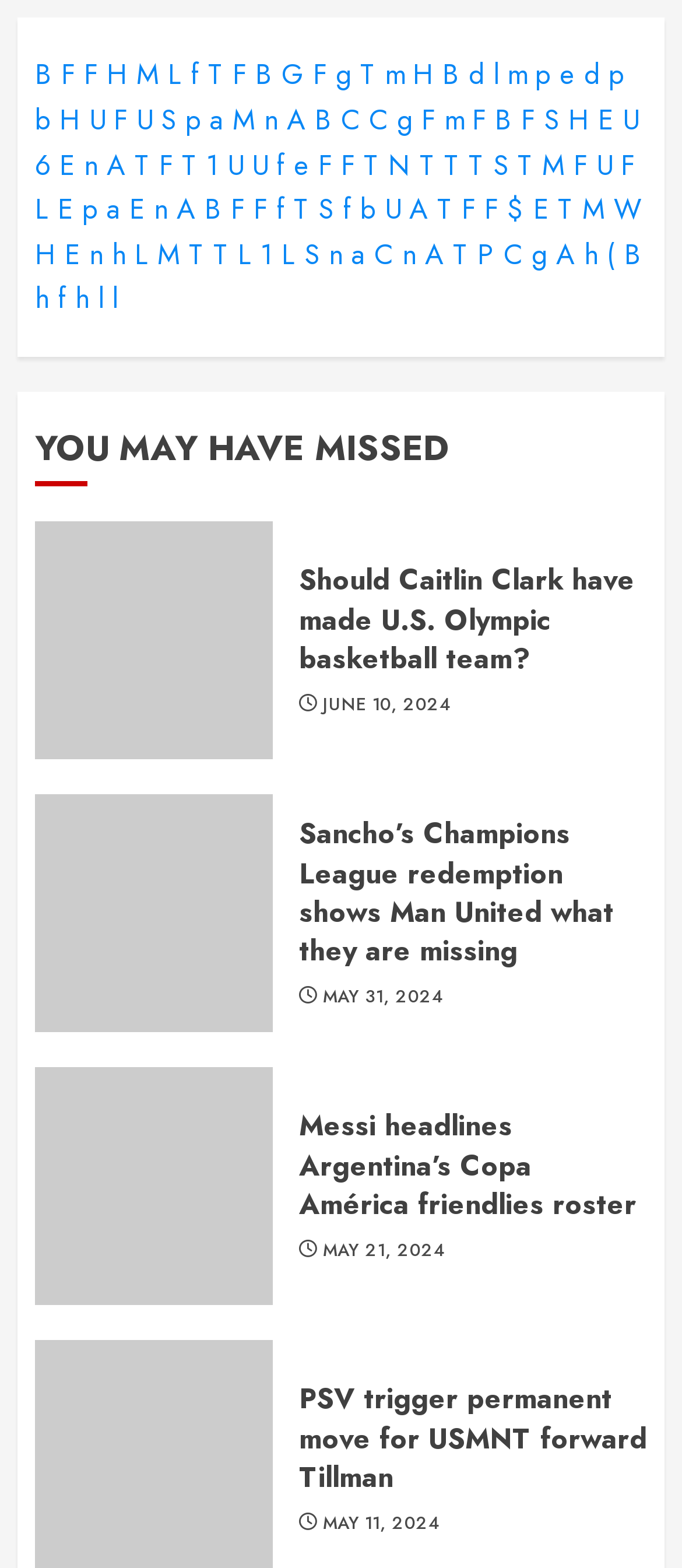Answer the question below with a single word or a brief phrase: 
What is the last link on the webpage?

E